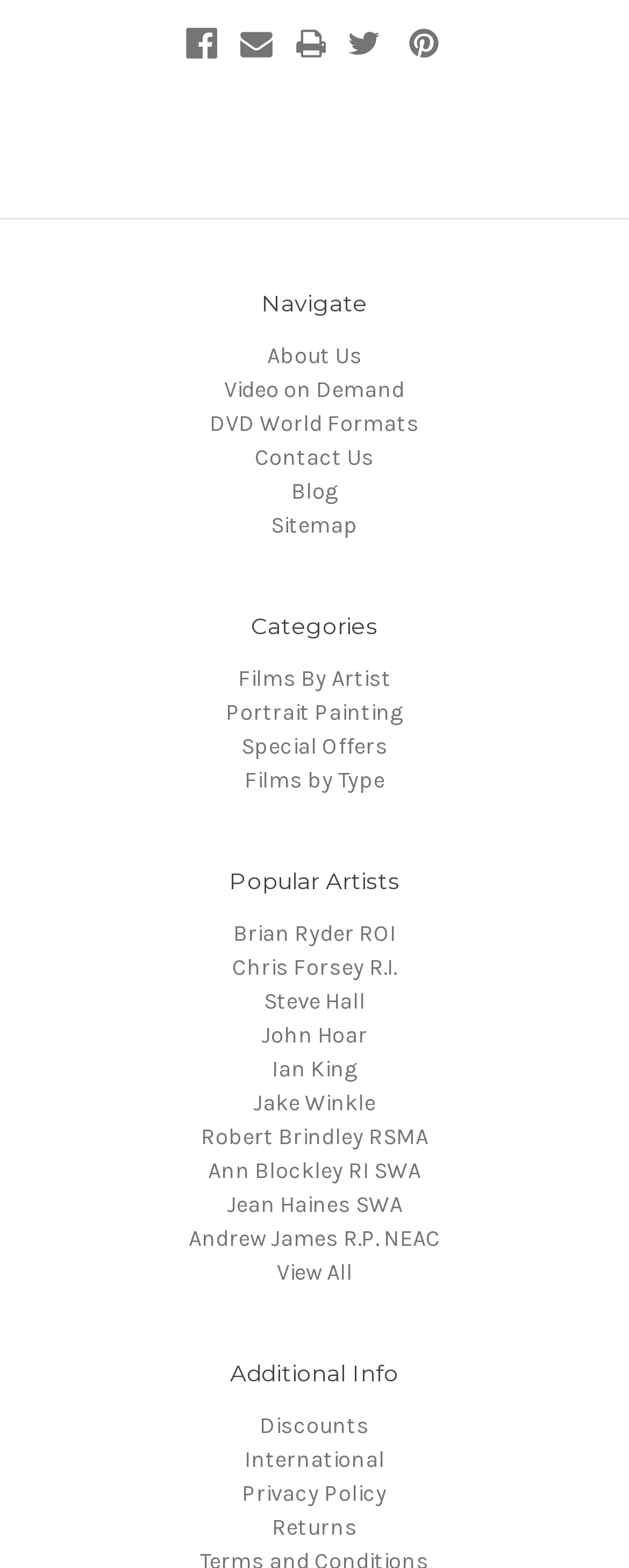Determine the coordinates of the bounding box that should be clicked to complete the instruction: "Click on About Us". The coordinates should be represented by four float numbers between 0 and 1: [left, top, right, bottom].

[0.424, 0.218, 0.576, 0.235]